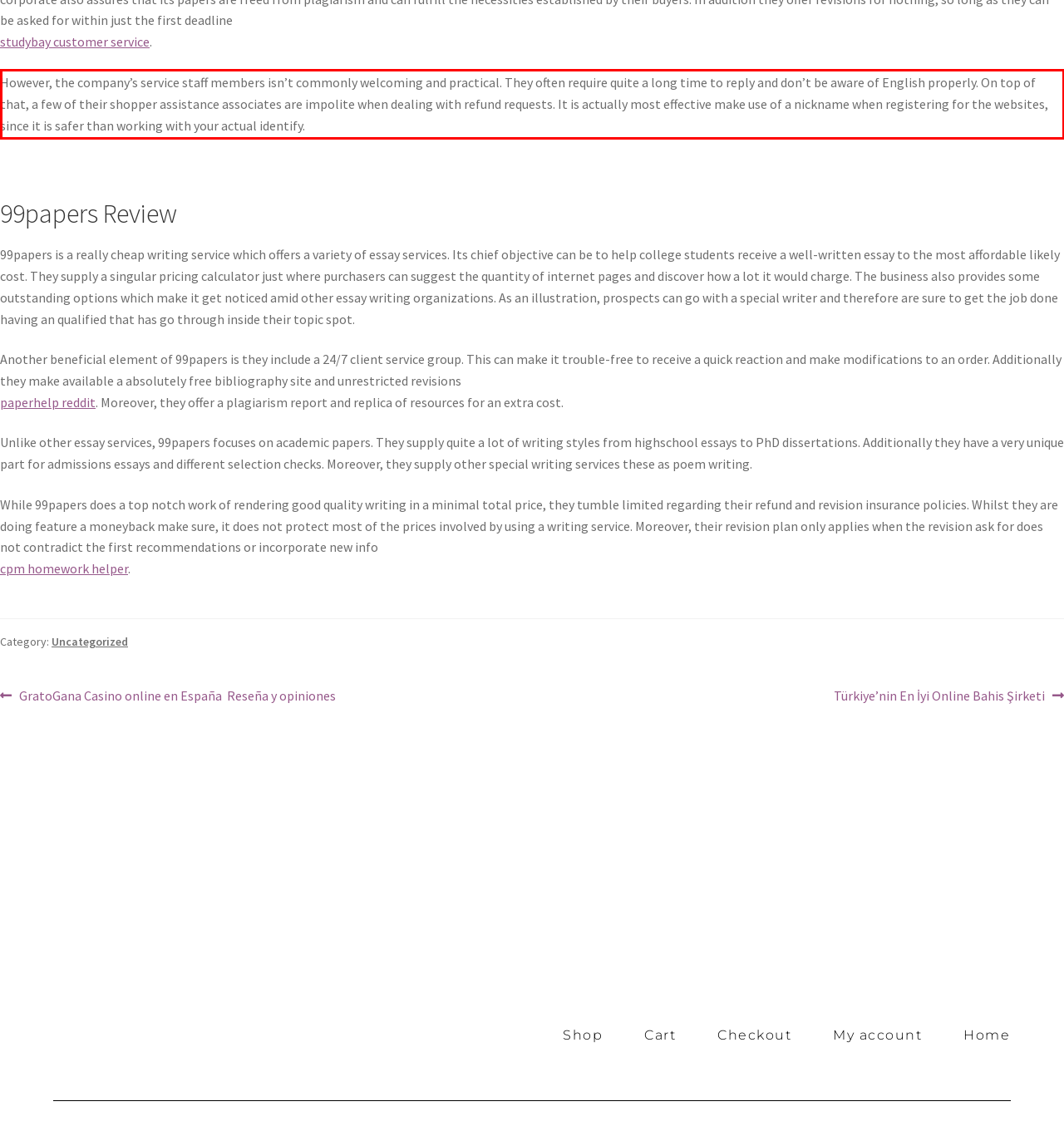Identify the text inside the red bounding box in the provided webpage screenshot and transcribe it.

However, the company’s service staff members isn’t commonly welcoming and practical. They often require quite a long time to reply and don’t be aware of English properly. On top of that, a few of their shopper assistance associates are impolite when dealing with refund requests. It is actually most effective make use of a nickname when registering for the websites, since it is safer than working with your actual identify.